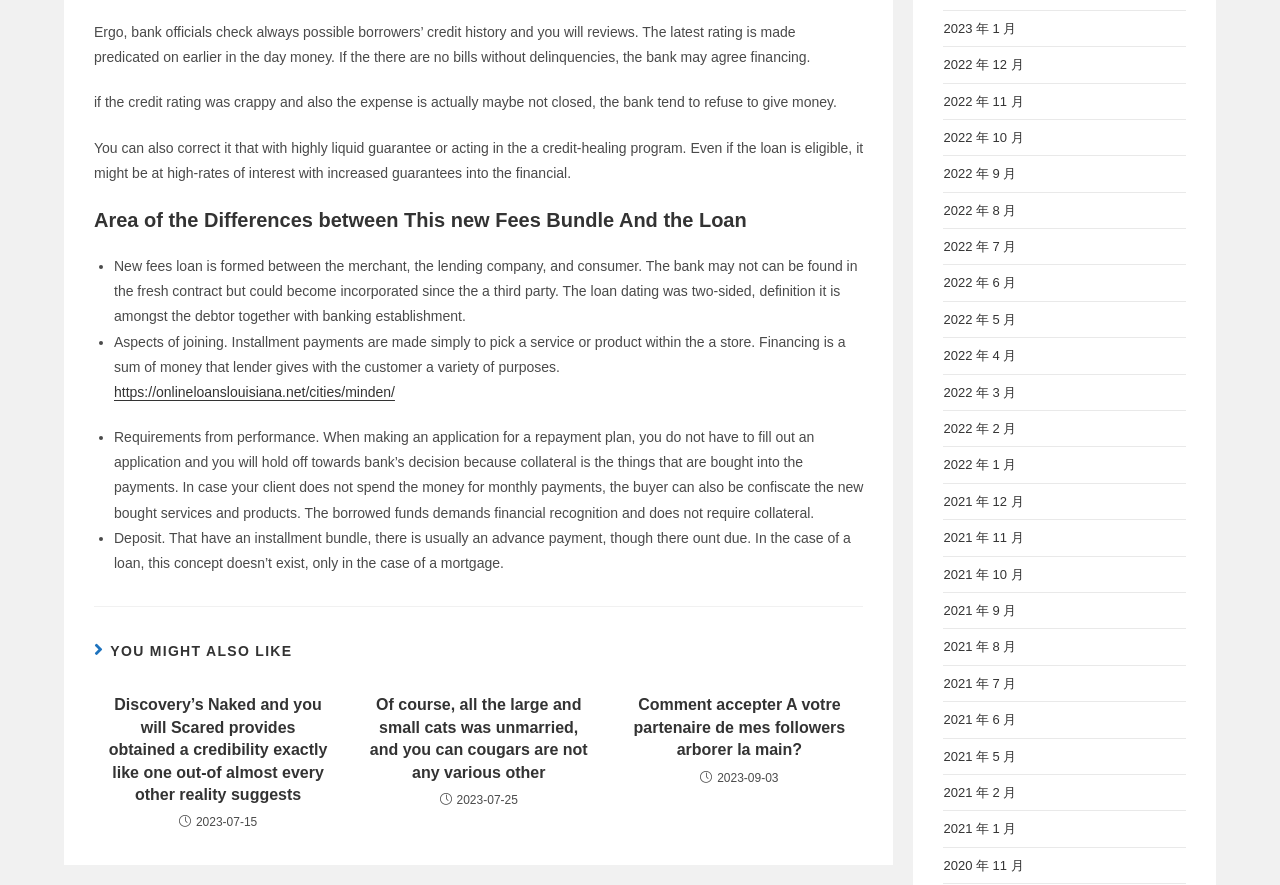Locate the bounding box coordinates of the area you need to click to fulfill this instruction: 'Browse articles you might also like'. The coordinates must be in the form of four float numbers ranging from 0 to 1: [left, top, right, bottom].

[0.073, 0.72, 0.675, 0.748]